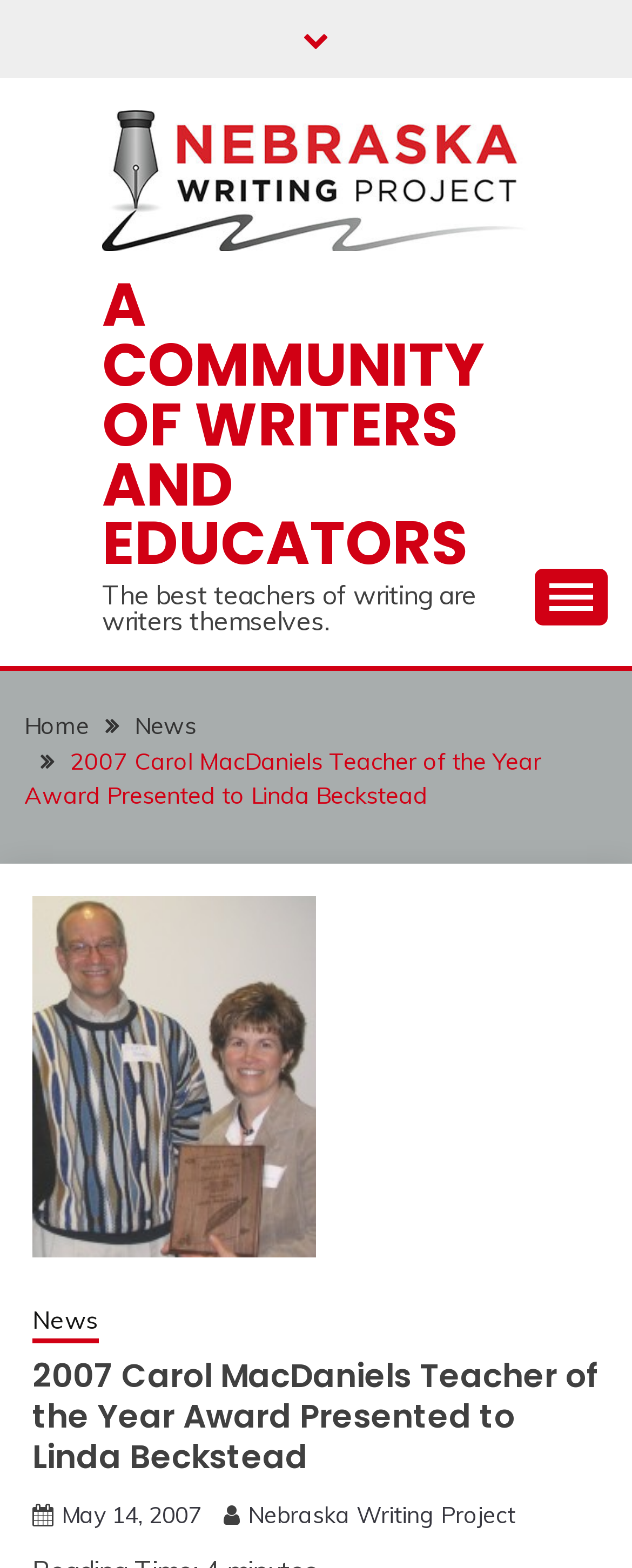Find the bounding box coordinates of the area that needs to be clicked in order to achieve the following instruction: "go to November 2023". The coordinates should be specified as four float numbers between 0 and 1, i.e., [left, top, right, bottom].

None